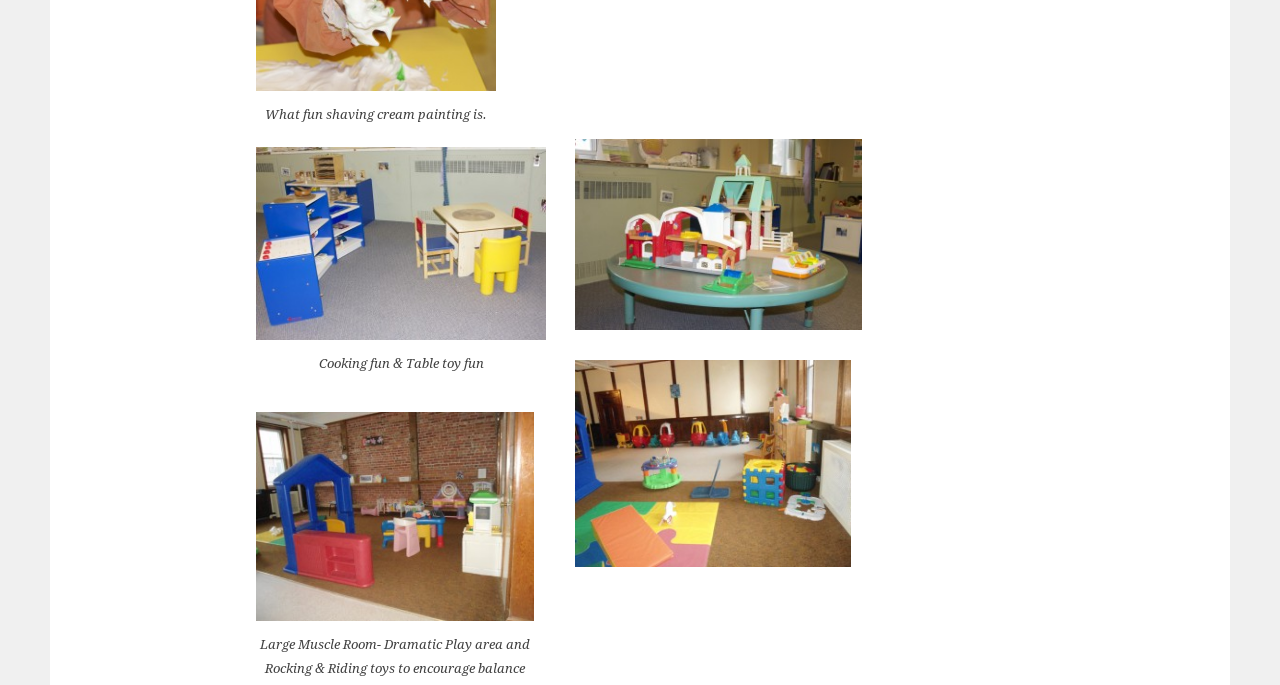What is the position of the image '_MG_0331' relative to the image '_MG_0333'?
Based on the image, provide a one-word or brief-phrase response.

Below